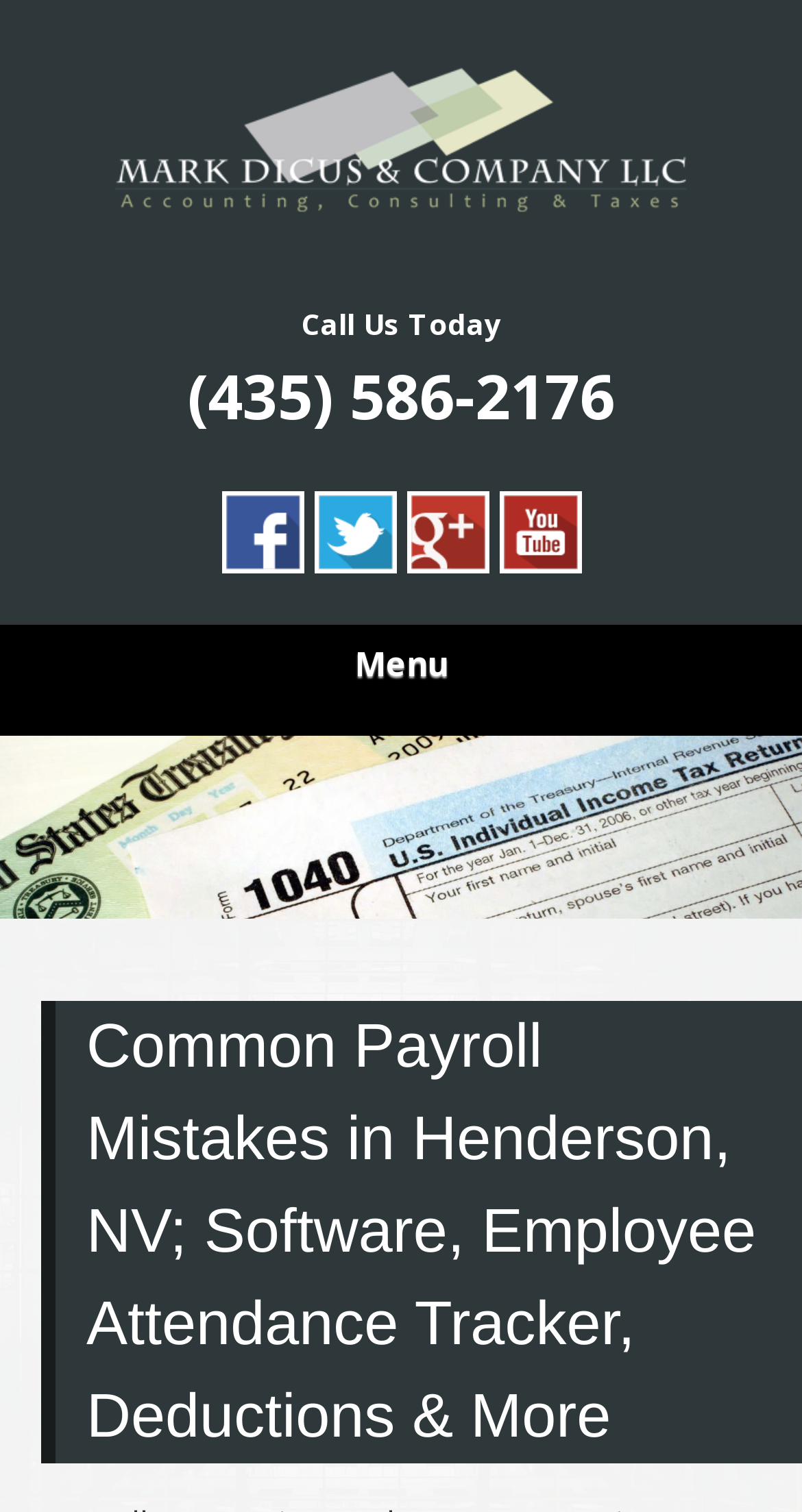Based on the element description, predict the bounding box coordinates (top-left x, top-left y, bottom-right x, bottom-right y) for the UI element in the screenshot: Mark Dicus & Company

[0.114, 0.033, 0.937, 0.152]